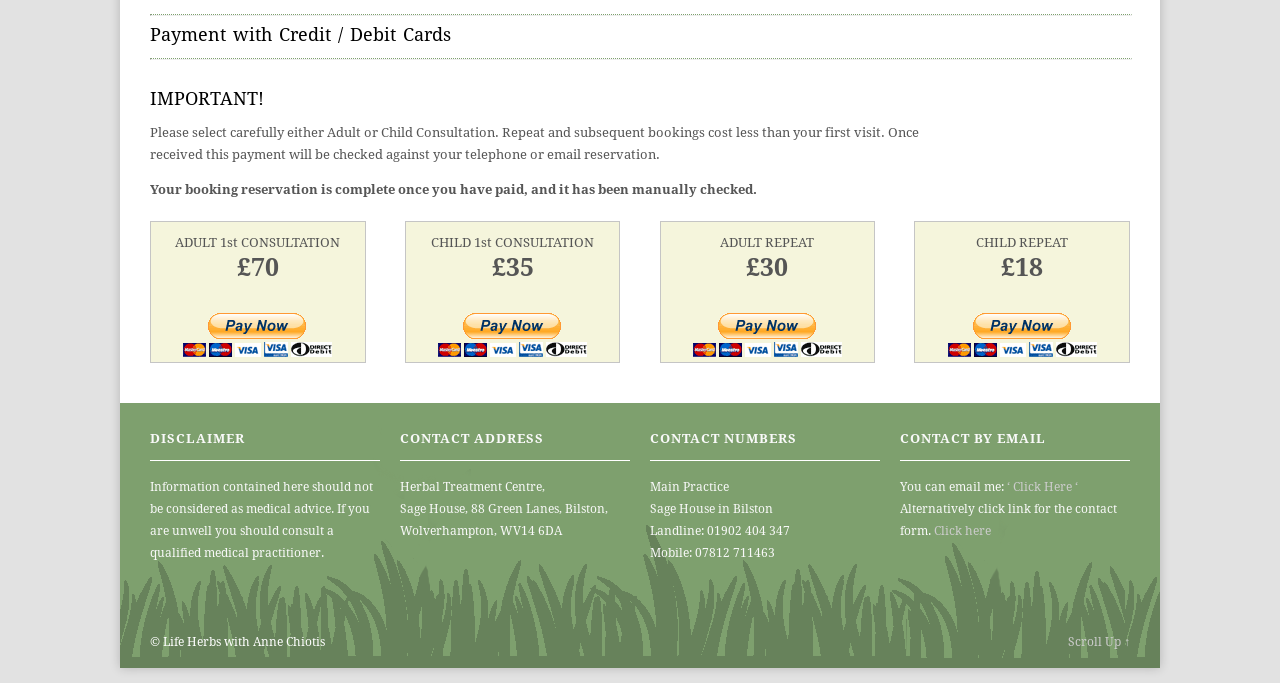Answer succinctly with a single word or phrase:
What is the contact email address?

Not provided